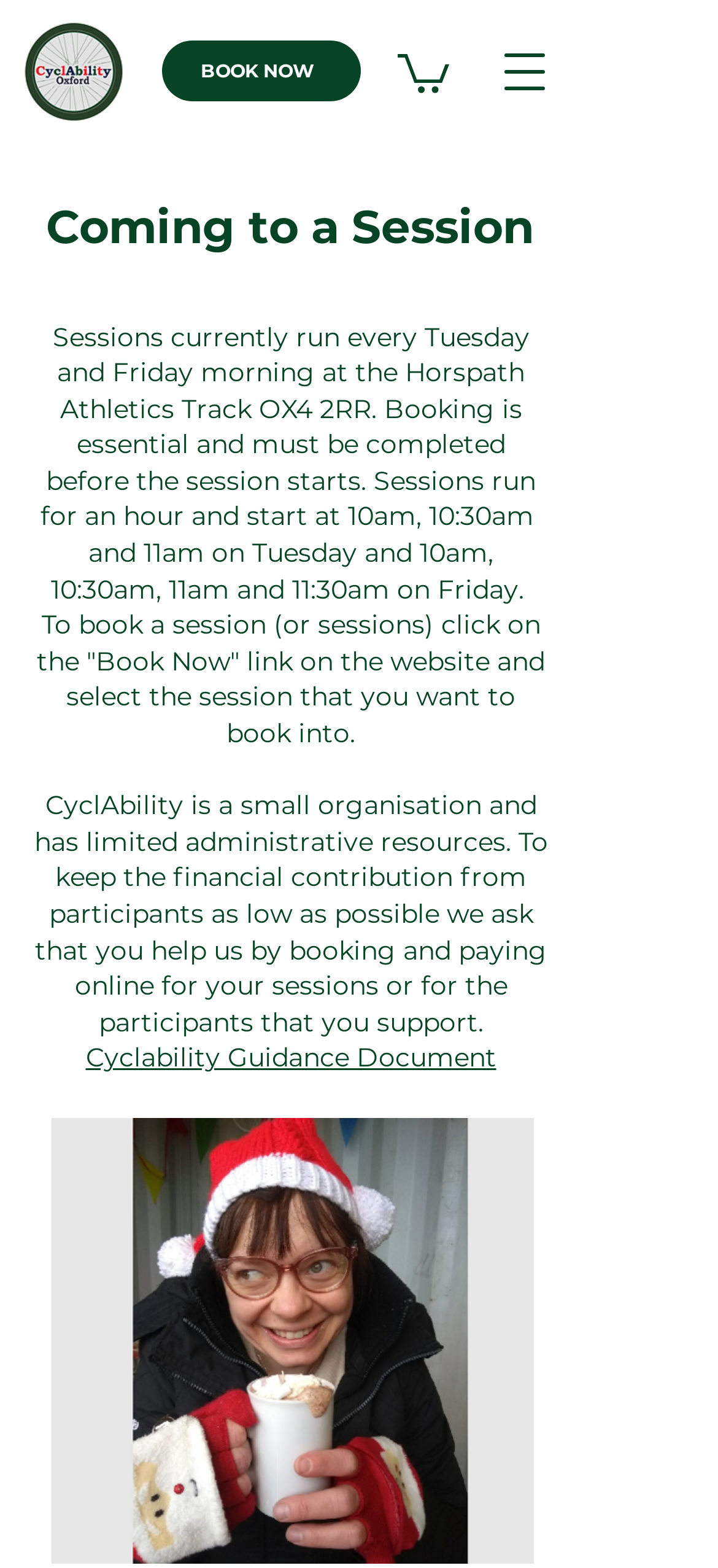Provide the bounding box for the UI element matching this description: "Hawkeye (Series)".

None